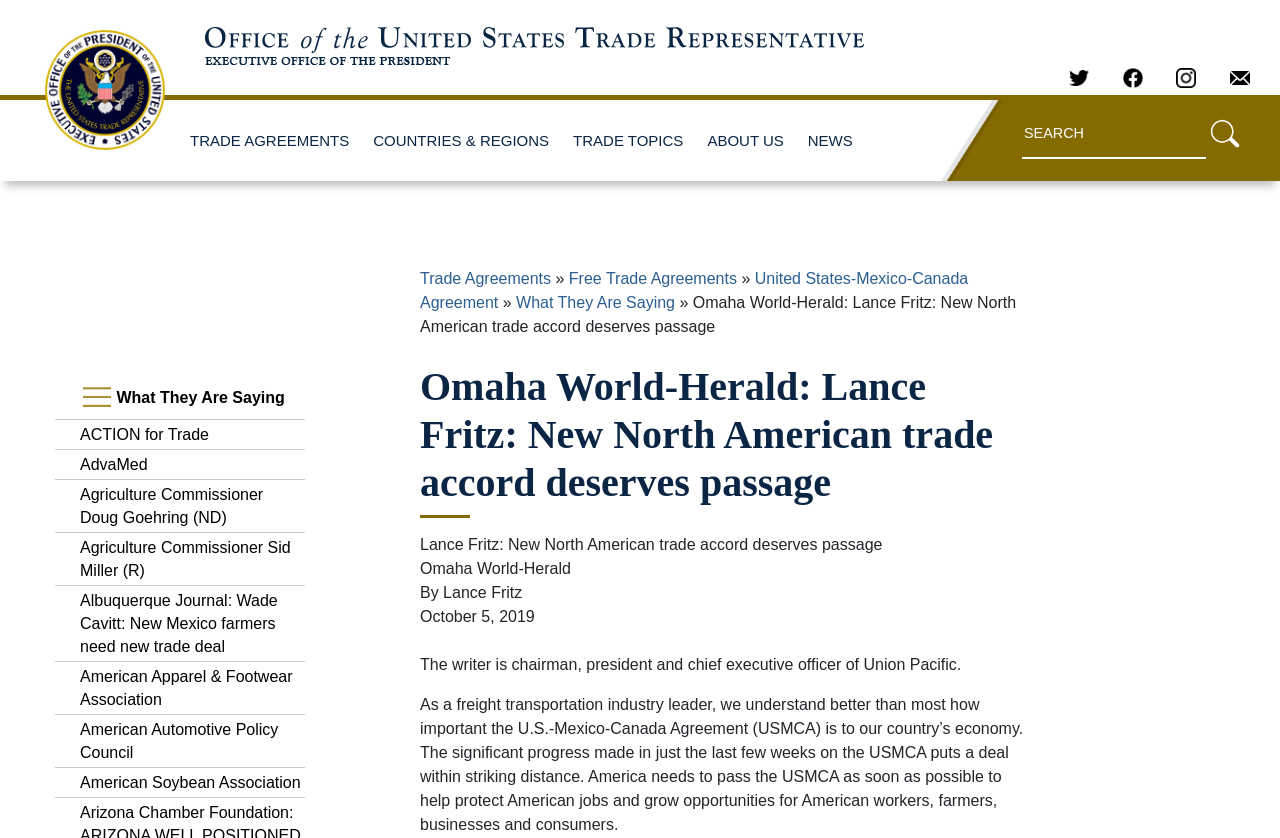What is the date of the article?
Examine the image and give a concise answer in one word or a short phrase.

October 5, 2019